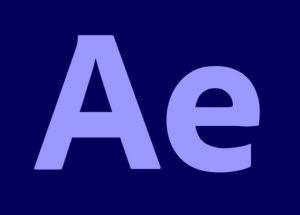Utilize the details in the image to thoroughly answer the following question: What is Adobe After Effects primarily used for?

According to the caption, Adobe After Effects is widely recognized for its capabilities in motion graphics and visual effects, making it a staple in film, television, and online video production.